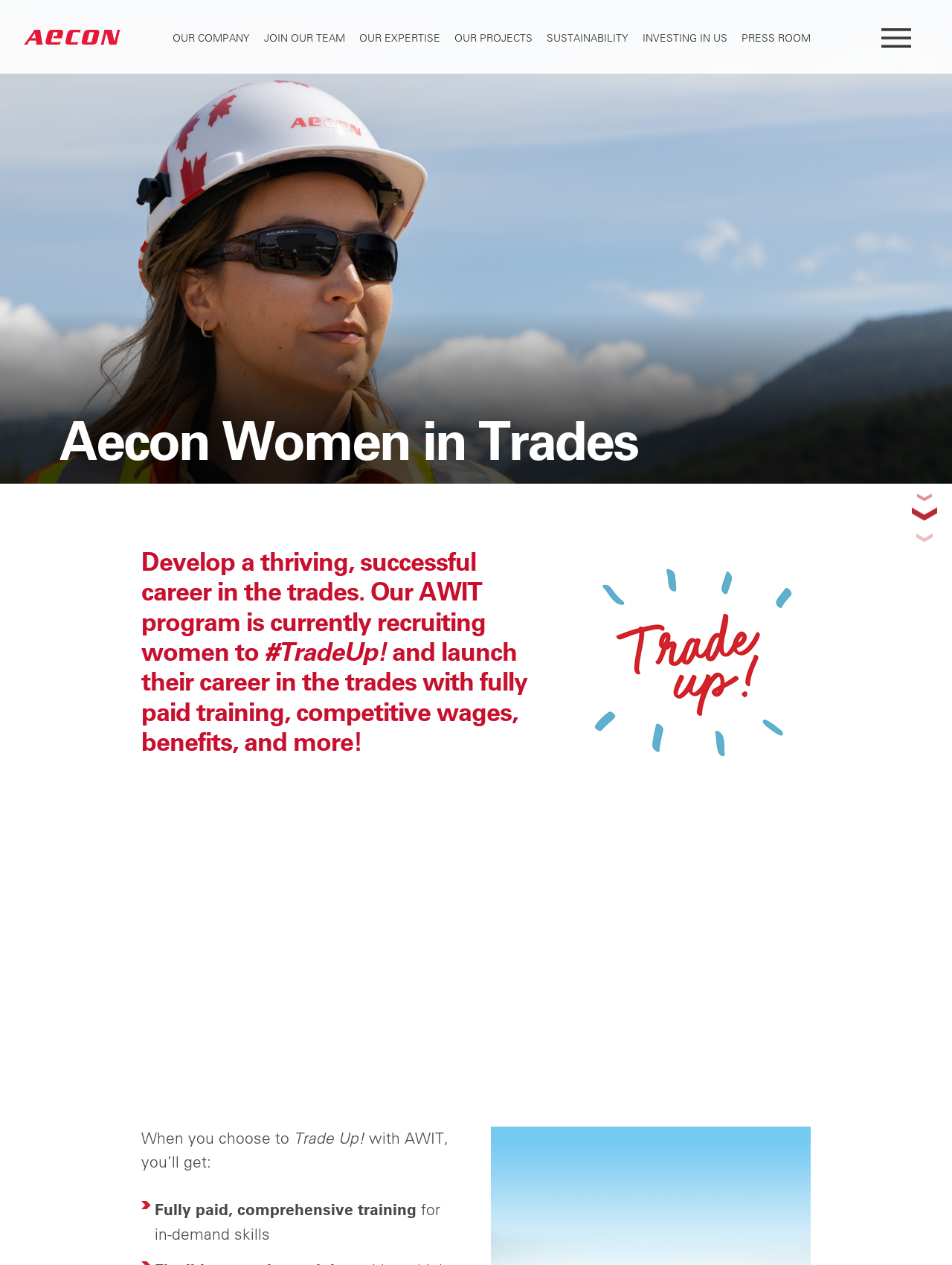Provide the bounding box coordinates of the area you need to click to execute the following instruction: "Learn more about the Trade Up program".

[0.605, 0.432, 0.84, 0.608]